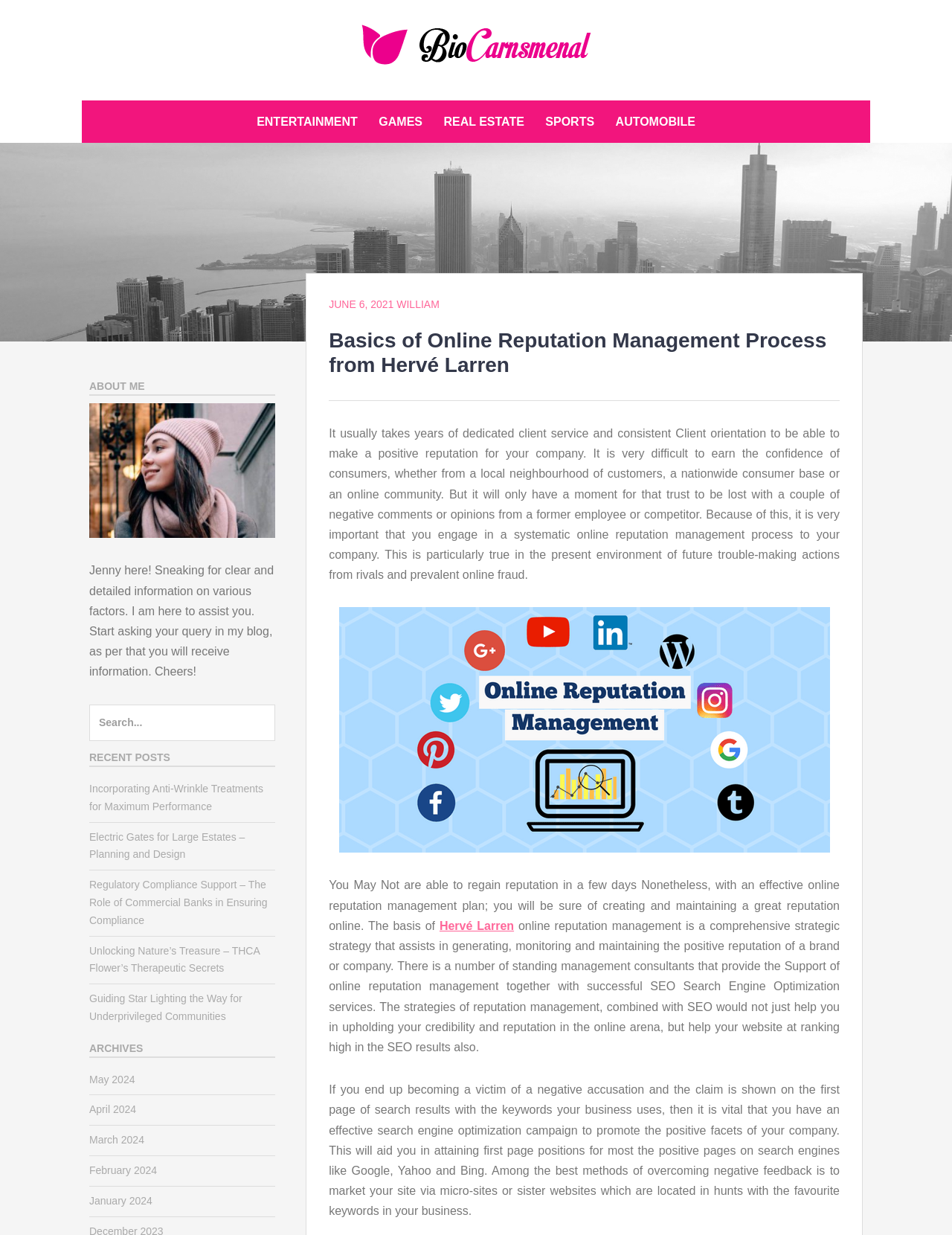Bounding box coordinates should be provided in the format (top-left x, top-left y, bottom-right x, bottom-right y) with all values between 0 and 1. Identify the bounding box for this UI element: June 6, 2021June 13, 2021

[0.345, 0.242, 0.414, 0.251]